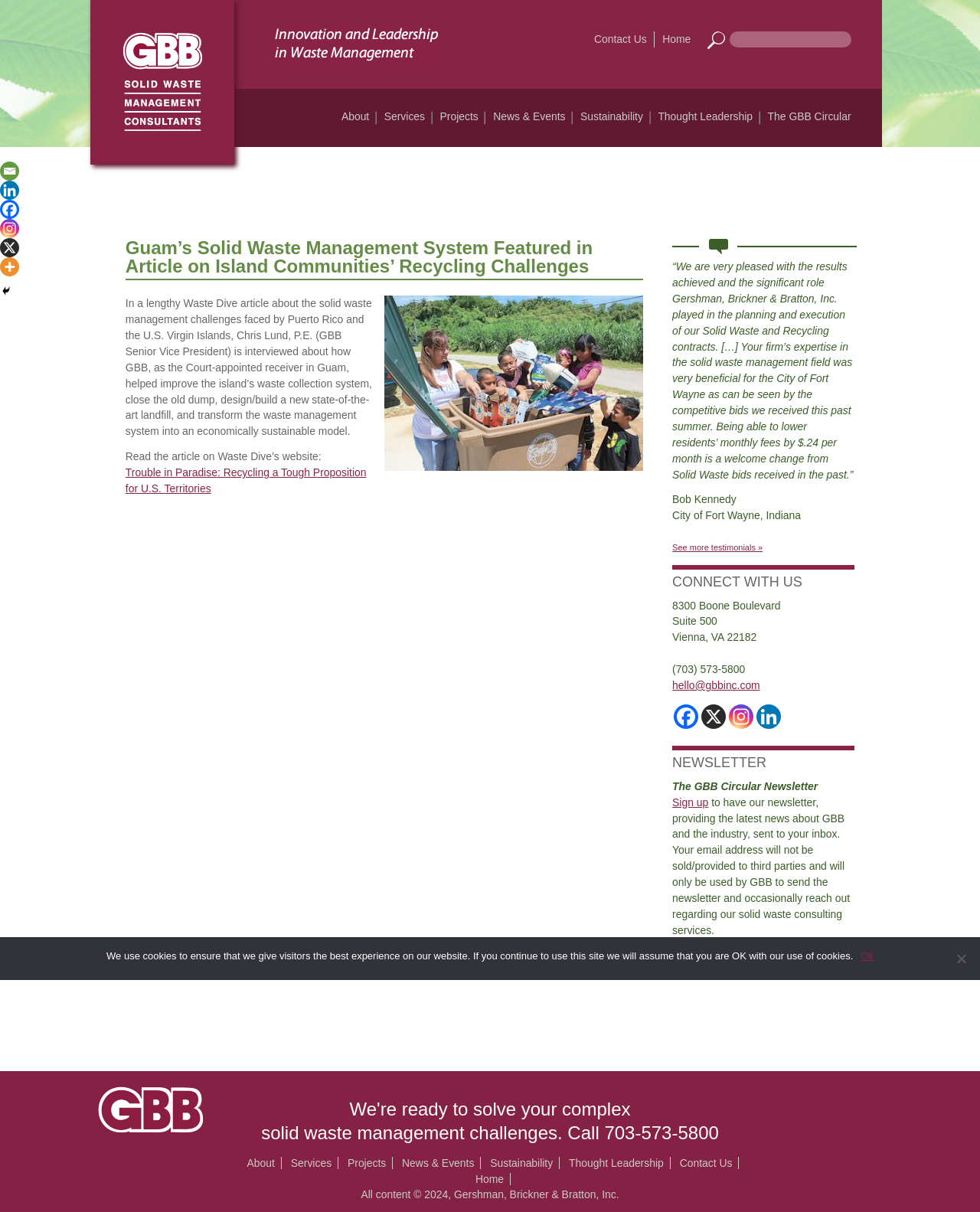Extract the bounding box coordinates for the UI element described by the text: "name="submit"". The coordinates should be in the form of [left, top, right, bottom] with values between 0 and 1.

[0.722, 0.026, 0.741, 0.04]